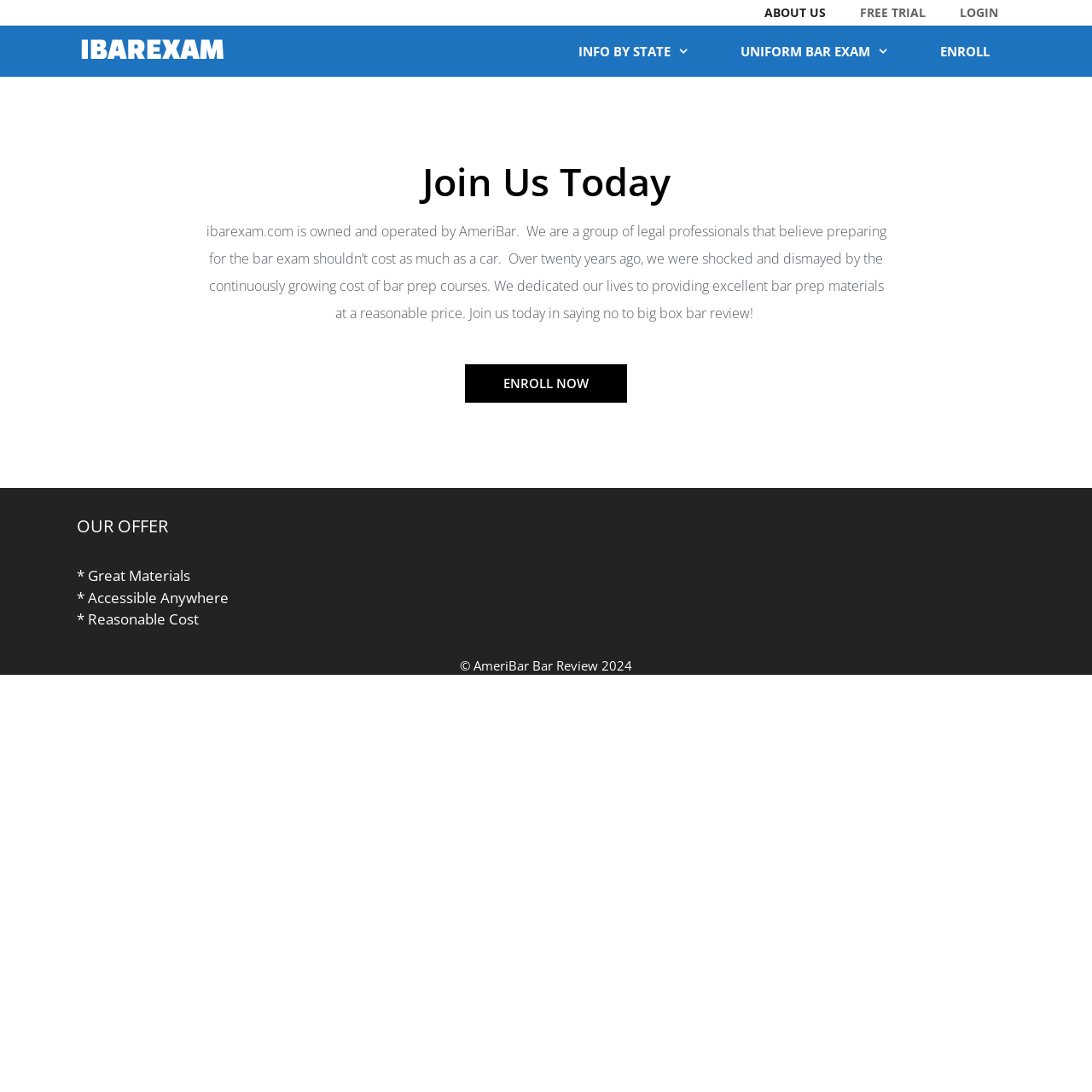What are the benefits of using this website?
Provide an in-depth and detailed explanation in response to the question.

The benefits are listed in the section with the heading 'OUR OFFER', which contains three StaticText elements with the texts '* Great Materials', '* Accessible Anywhere', and '* Reasonable Cost'.